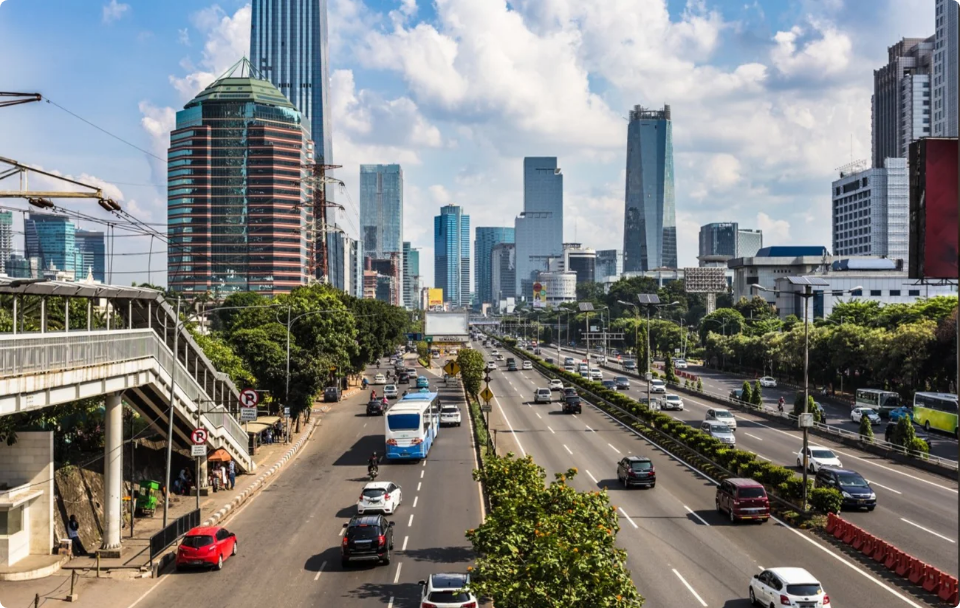Give a thorough caption of the image, focusing on all visible elements.

The image depicts a bustling urban scene in Jakarta, showcasing a wide, busy roadway flanked by modern skyscrapers under a clear blue sky dotted with fluffy white clouds. To the left, a unique, angular building stands out with a green rooftop, while additional high-rise structures fill the skyline, reflecting the city’s rapid development. The road features a mix of vehicles, including cars and a prominent bus, highlighting the various transportation options available in the city. Pedestrians can be seen near the stairs leading to an elevated transit station, emphasizing the importance of public transport in Jakarta's infrastructure. This vibrant scene captures the essence of urban life in Jakarta in 2022, aligning with themes of efficient commuting and city growth as discussed in the accompanying article.